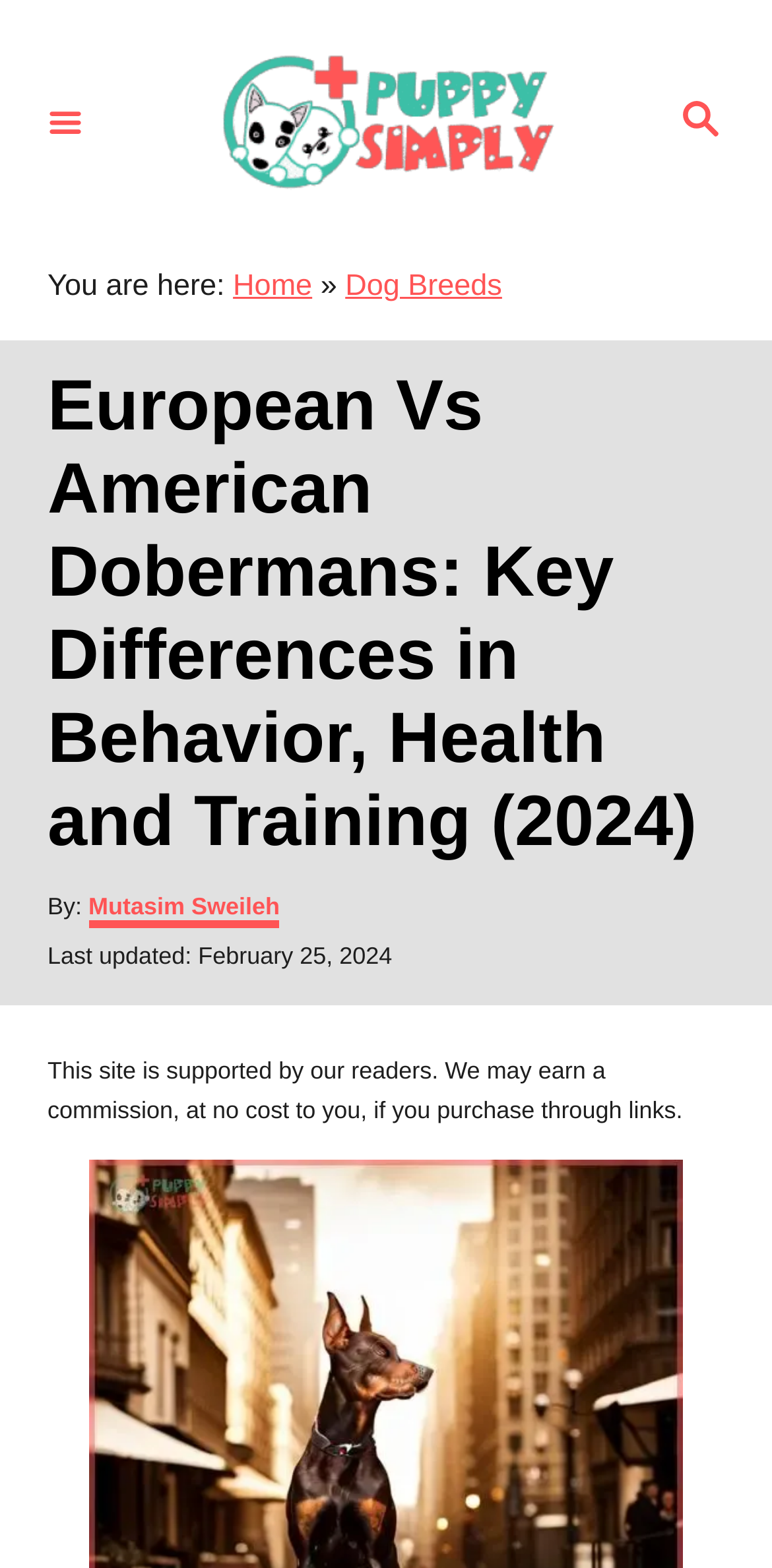When was the article last updated?
Based on the image, answer the question with as much detail as possible.

I found the last updated date by looking at the section below the main heading, where it says 'Last updated:' followed by the date, 'February 25, 2024'.